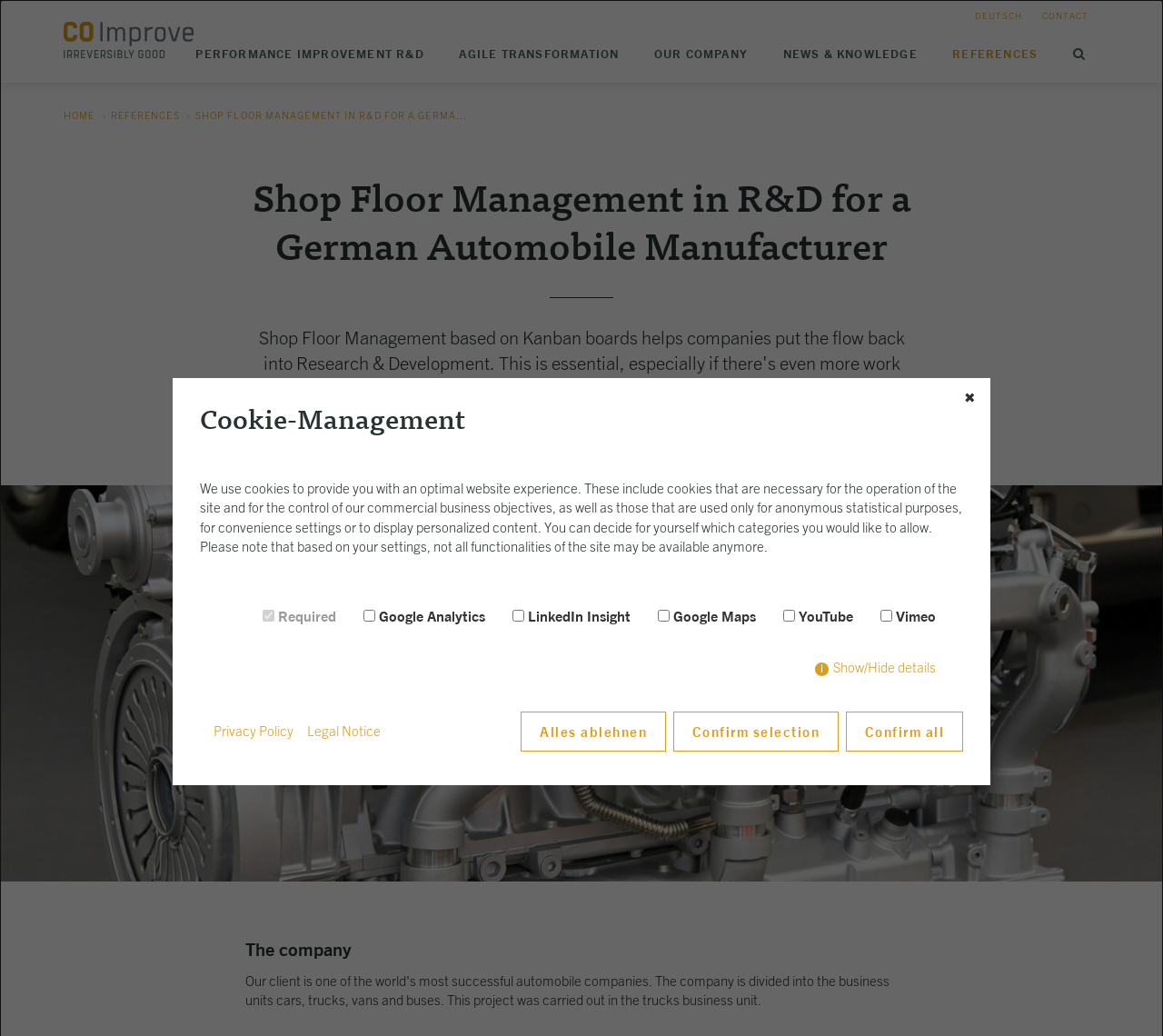What is the relationship between the company and R&D?
Please answer the question with a detailed response using the information from the screenshot.

The webpage heading 'Shop Floor Management in R&D for a German Automobile Manufacturer' suggests that the company is involved in Research and Development activities, and the webpage is discussing the application of Shop Floor Management in this context.